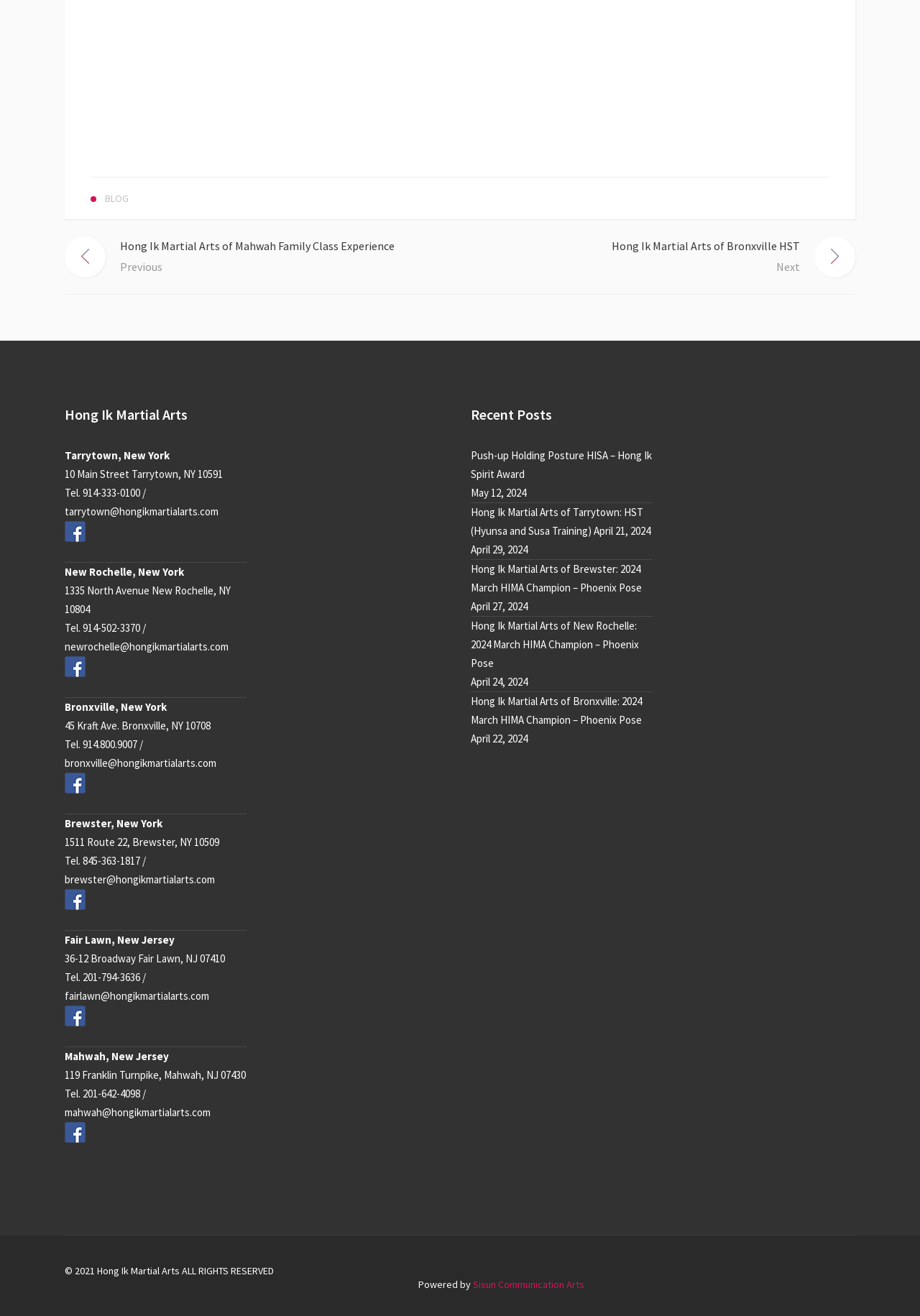Specify the bounding box coordinates of the element's region that should be clicked to achieve the following instruction: "Visit the Hong Ik Martial Arts of Tarrytown page". The bounding box coordinates consist of four float numbers between 0 and 1, in the format [left, top, right, bottom].

[0.07, 0.341, 0.184, 0.351]